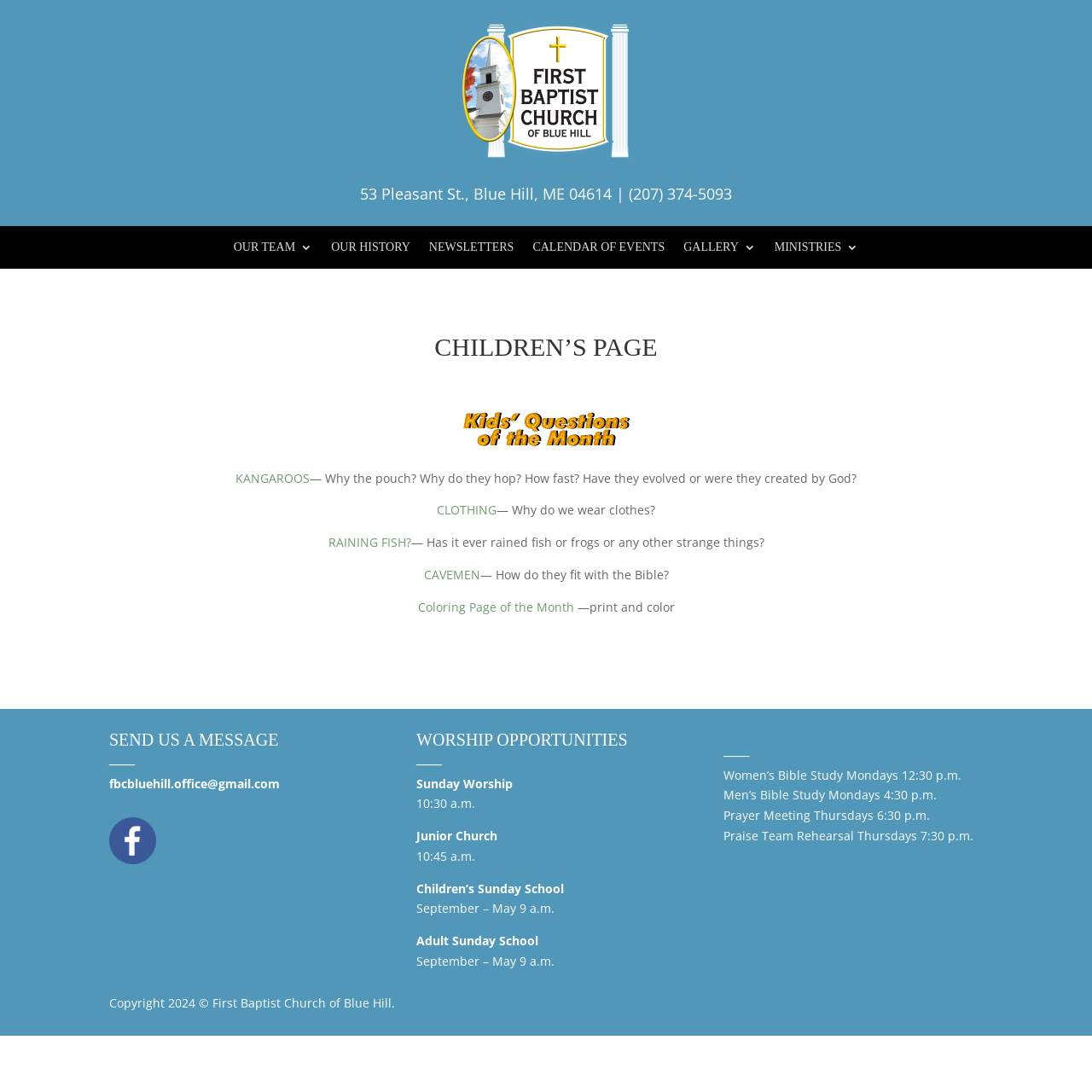Deliver a detailed narrative of the webpage's visual and textual elements.

The webpage is the Children's Page of the Blue Hill First Baptist Church. At the top, there is a logo image of the church, accompanied by the church's address and phone number. Below this, there are six links to different sections of the church's website, including "OUR TEAM", "OUR HISTORY", "NEWSLETTERS", "CALENDAR OF EVENTS", "GALLERY", and "MINISTRIES".

The main content of the page is divided into two sections. The first section has a heading "CHILDREN'S PAGE" and features several links to children's activities, including "KANGAROOS", "CLOTHING", "RAINING FISH?", "CAVEMEN", and "Coloring Page of the Month". Each link is accompanied by a brief description of the activity.

The second section of the page has three headings: "SEND US A MESSAGE", "WORSHIP OPPORTUNITIES", and an unnamed heading with no text. The "SEND US A MESSAGE" section has a link to the church's email address and a small image of an envelope. The "WORSHIP OPPORTUNITIES" section lists the church's worship schedule, including Sunday Worship, Junior Church, Children's Sunday School, Adult Sunday School, Women's Bible Study, Men's Bible Study, Prayer Meeting, and Praise Team Rehearsal, along with their respective times.

At the very bottom of the page, there is a copyright notice stating "Copyright 2024 © First Baptist Church of Blue Hill."